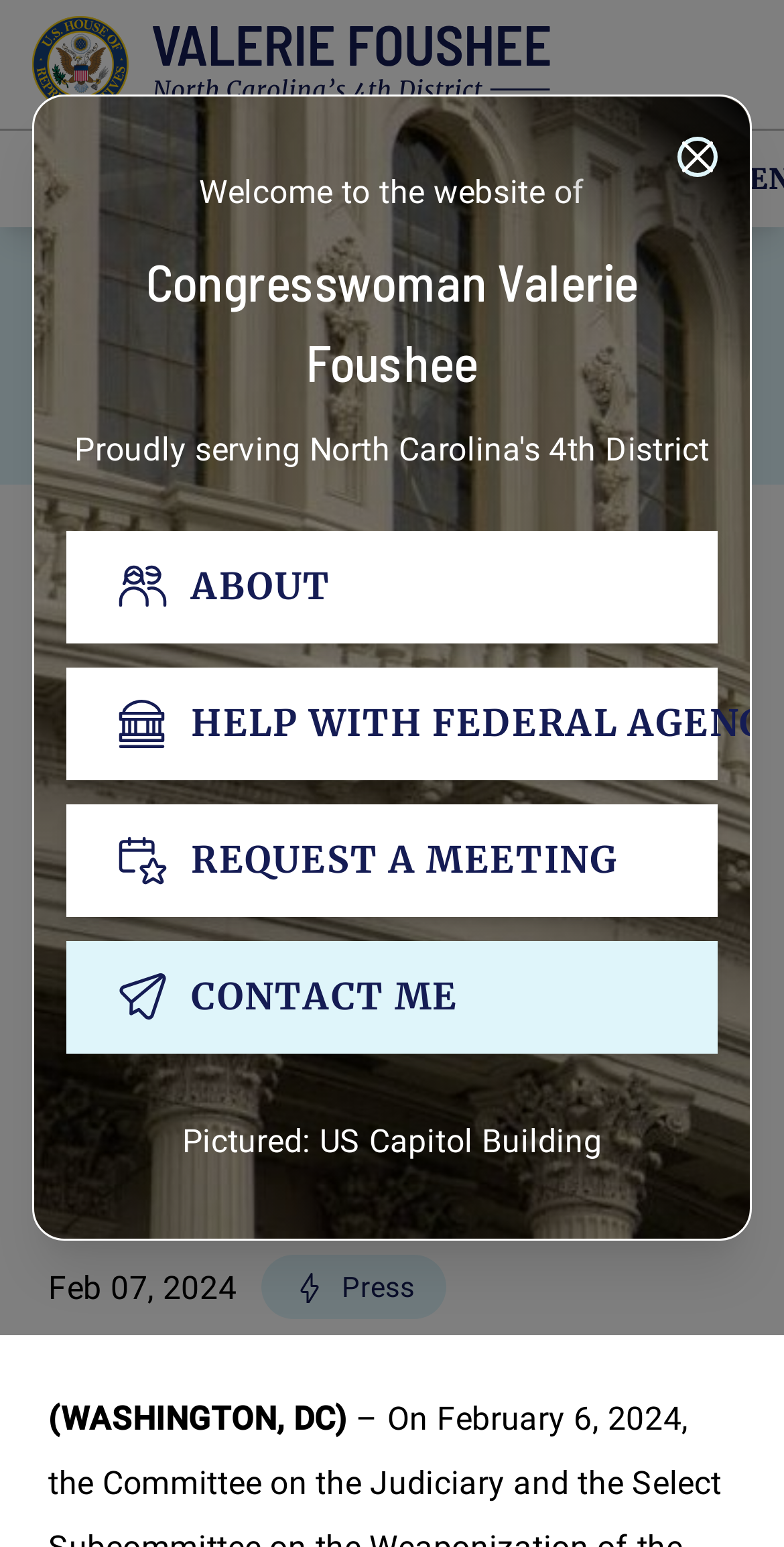Pinpoint the bounding box coordinates for the area that should be clicked to perform the following instruction: "search for something".

None